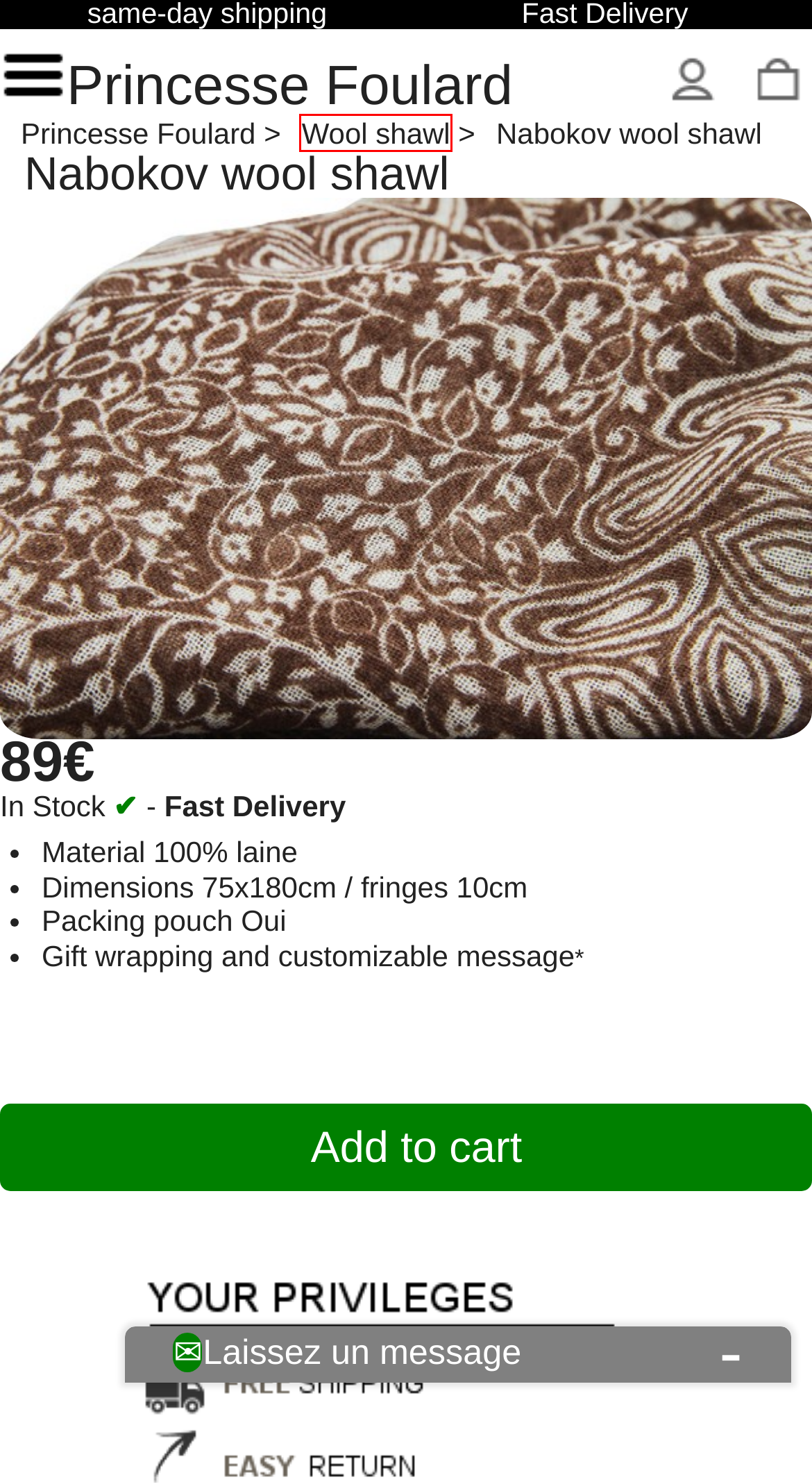Examine the screenshot of a webpage with a red bounding box around an element. Then, select the webpage description that best represents the new page after clicking the highlighted element. Here are the descriptions:
A. Commande
B. Data protection
C. 24h delivery scarf
D. Legal Notice
E. Wool cashmere shawl woman
F. Authentification
G. Secure payment
H. General terms and conditions of sale

E